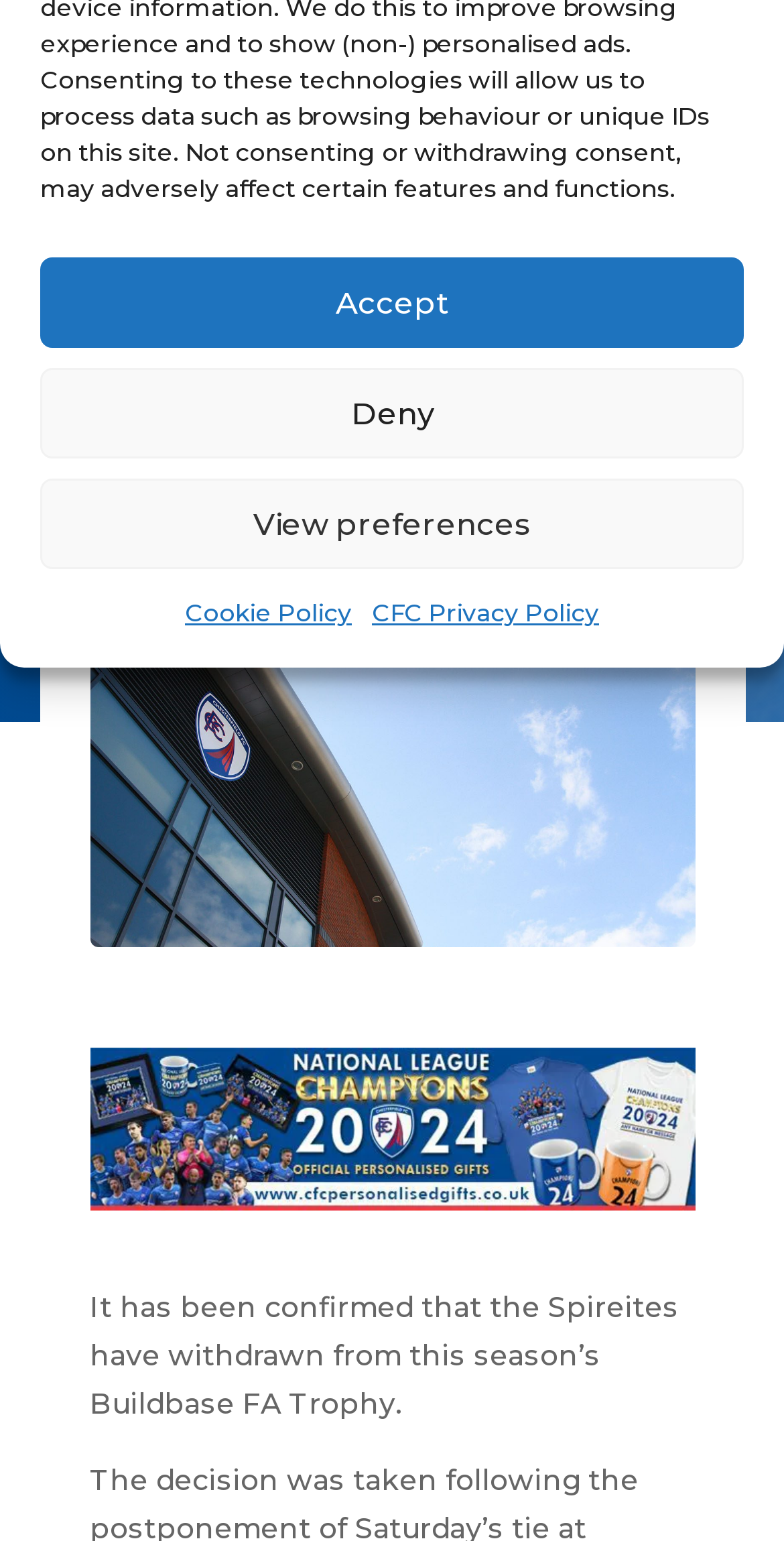Determine the bounding box for the described UI element: "Cookie Policy".

[0.236, 0.383, 0.449, 0.414]